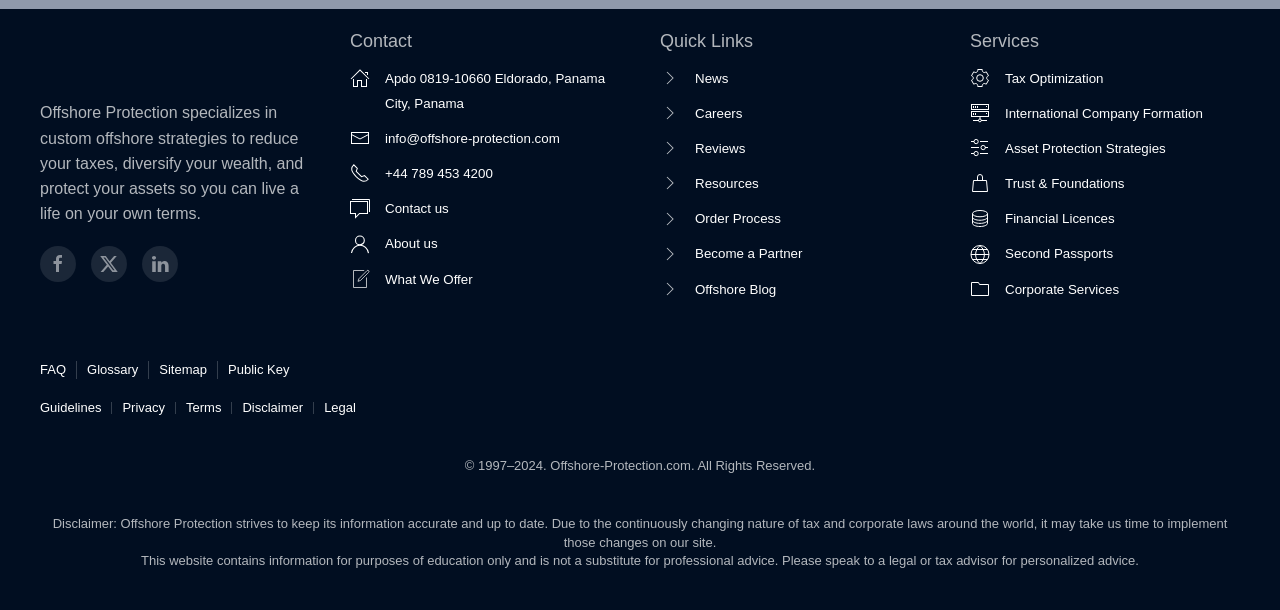Determine the bounding box coordinates for the element that should be clicked to follow this instruction: "Contact us". The coordinates should be given as four float numbers between 0 and 1, in the format [left, top, right, bottom].

[0.301, 0.33, 0.351, 0.355]